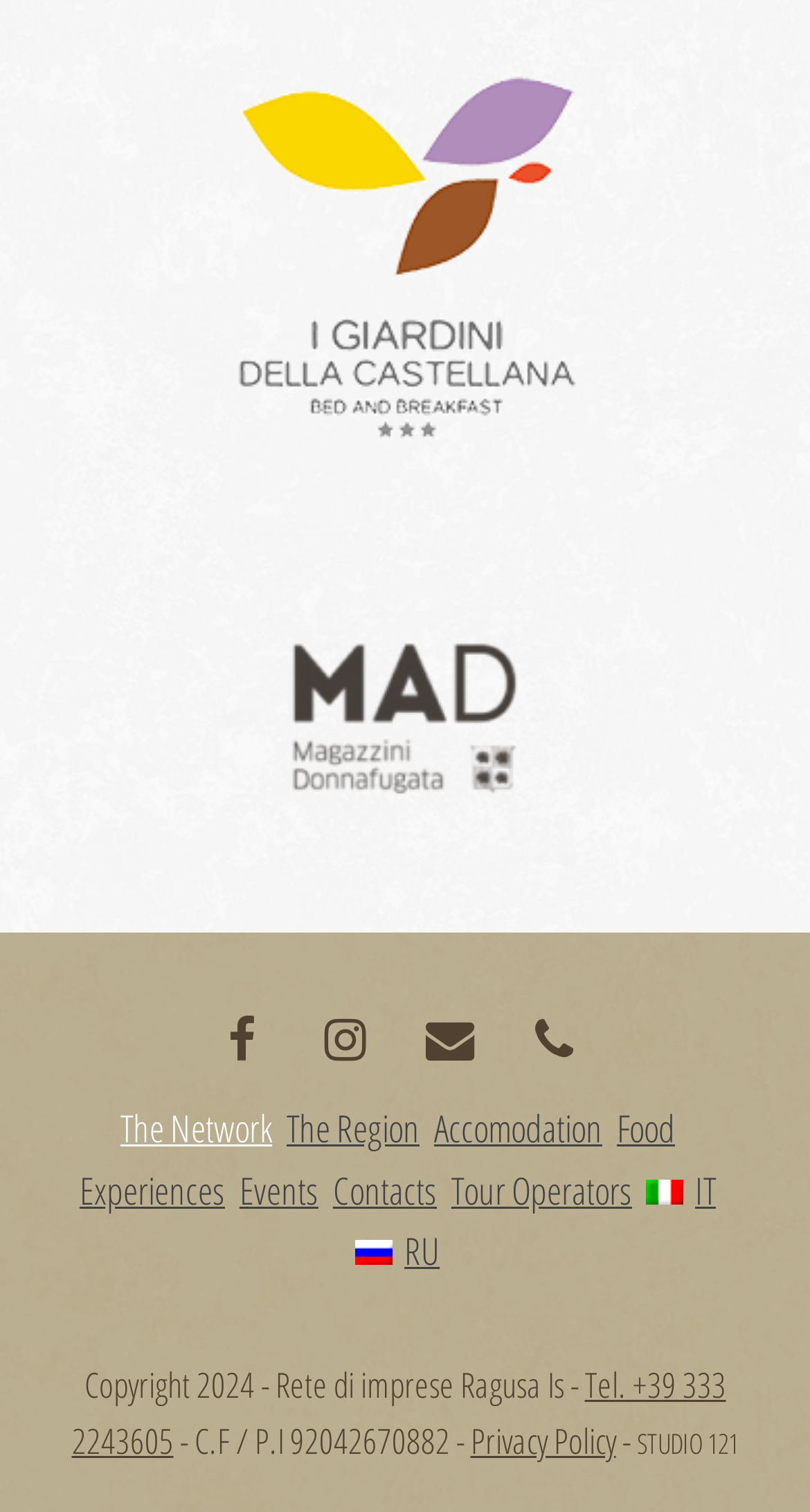Please identify the bounding box coordinates of where to click in order to follow the instruction: "contact us by phone".

[0.629, 0.658, 0.739, 0.717]